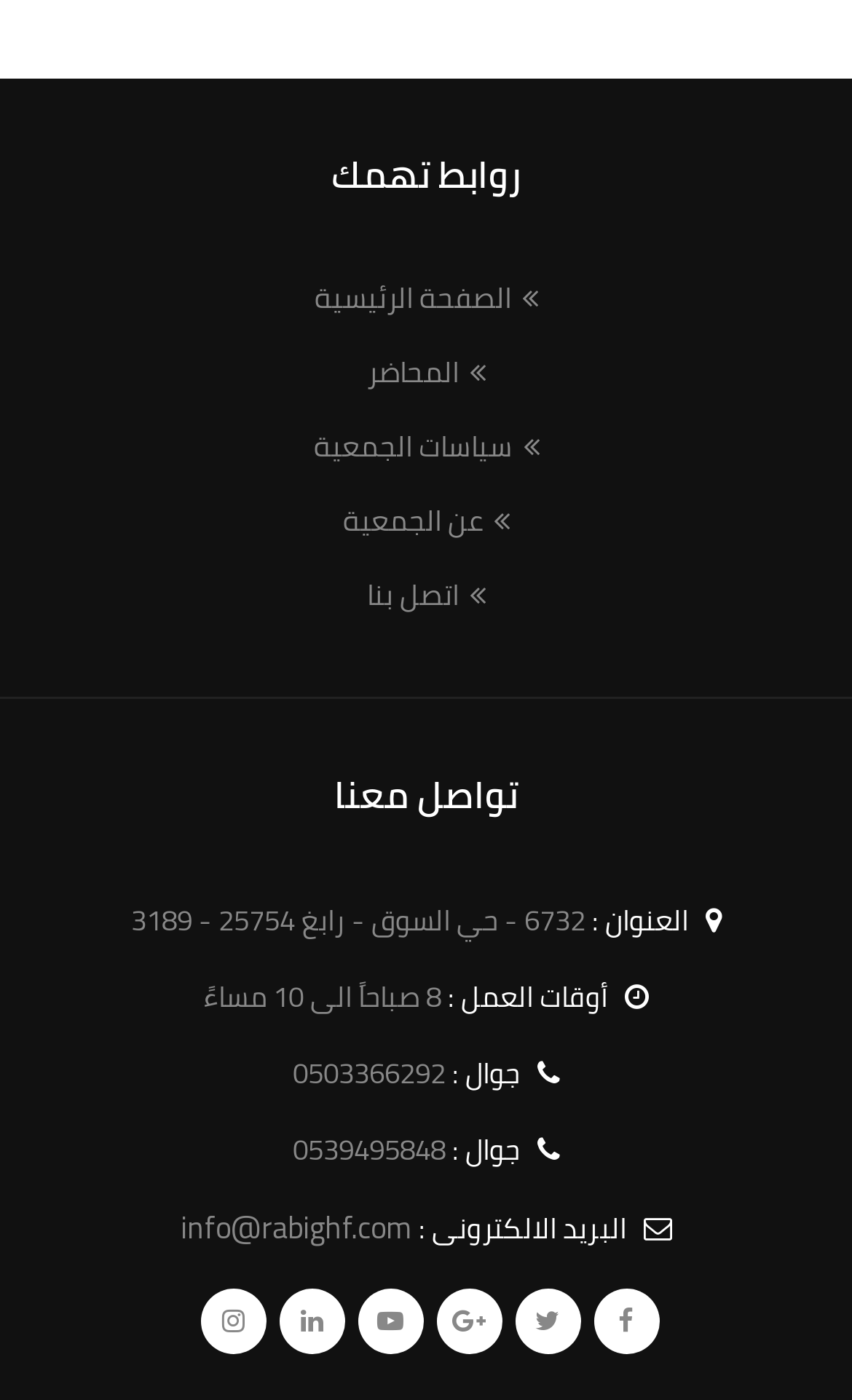What are the working hours of the organization?
Give a single word or phrase as your answer by examining the image.

8 صباحاً الى 10 مساءً